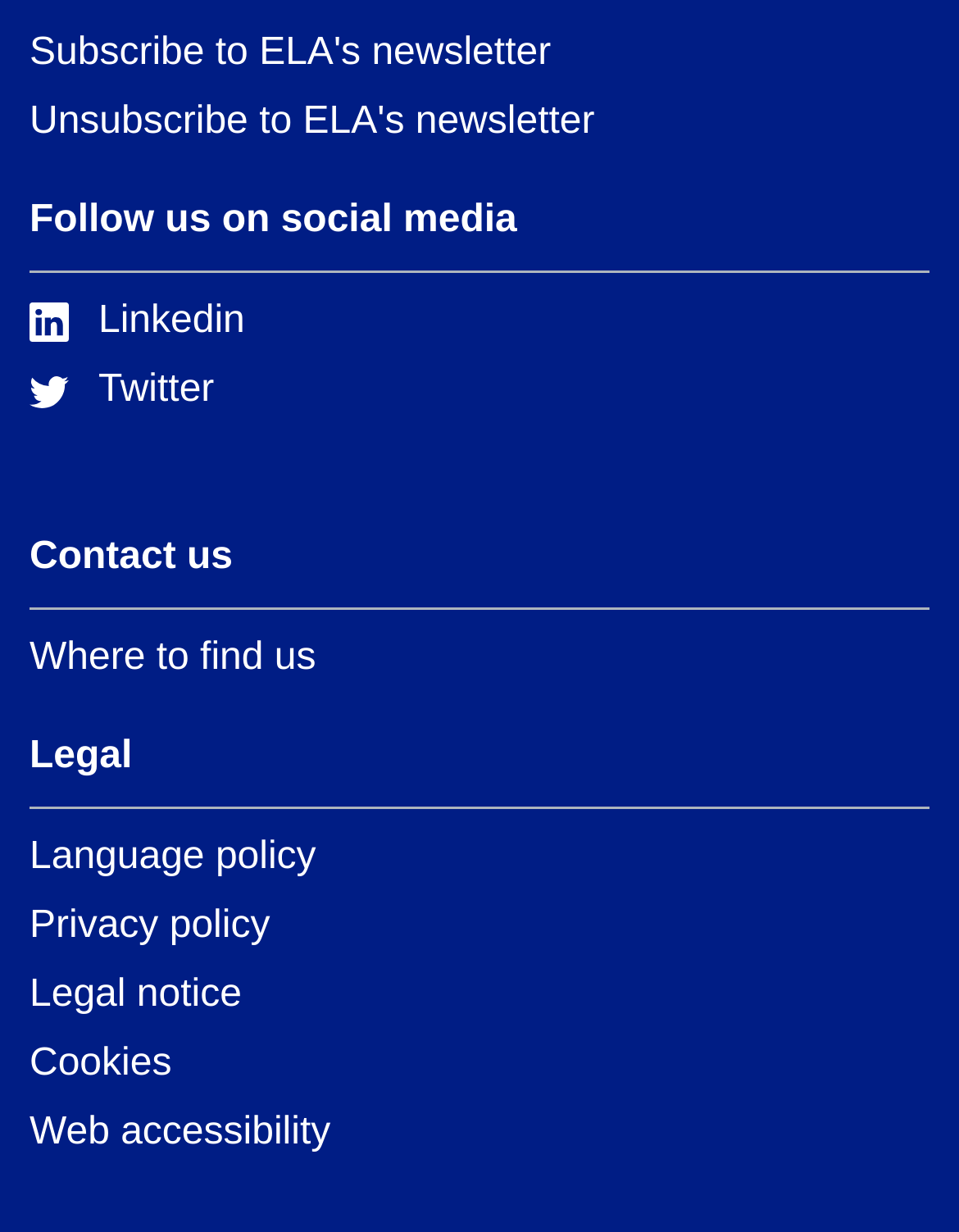Carefully examine the image and provide an in-depth answer to the question: How many social media platforms are listed?

I counted the number of links with images underneath the 'Follow us on social media' text, and there are two links, one for Linkedin and one for Twitter, each with an image.